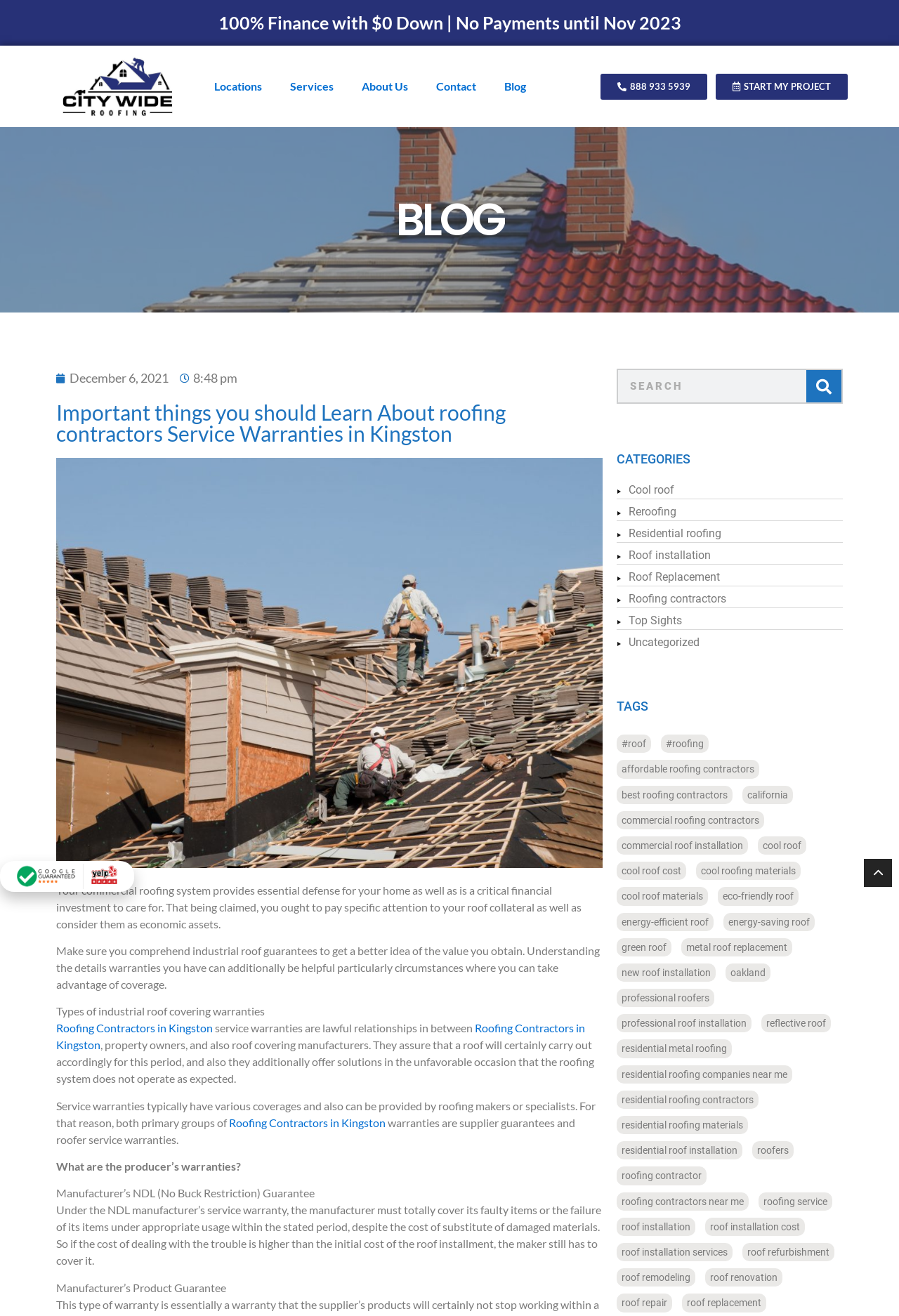Pinpoint the bounding box coordinates of the area that should be clicked to complete the following instruction: "Call the phone number 888 933 5939". The coordinates must be given as four float numbers between 0 and 1, i.e., [left, top, right, bottom].

[0.668, 0.056, 0.786, 0.076]